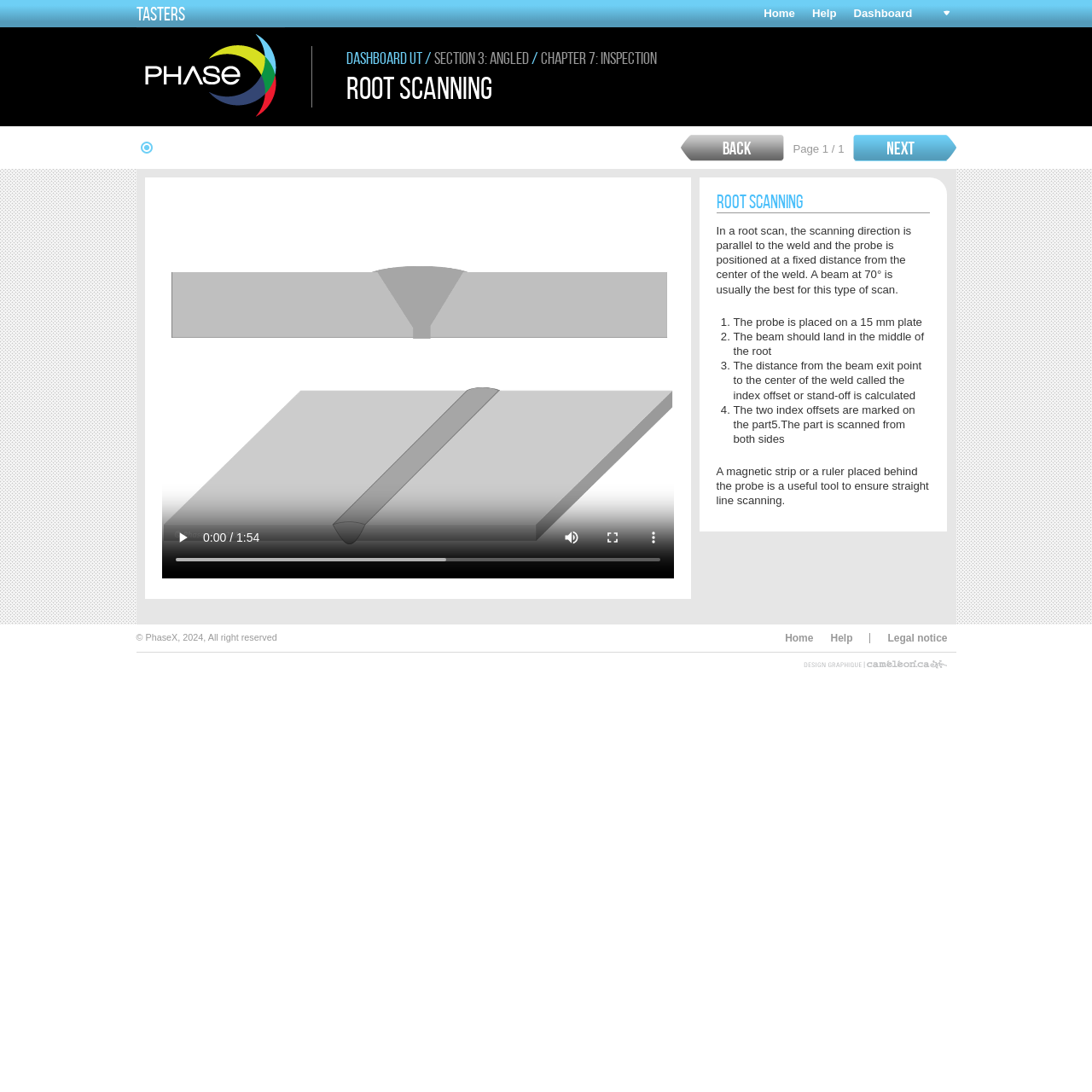From the webpage screenshot, identify the region described by NEXT. Provide the bounding box coordinates as (top-left x, top-left y, bottom-right x, bottom-right y), with each value being a floating point number between 0 and 1.

[0.781, 0.123, 0.875, 0.147]